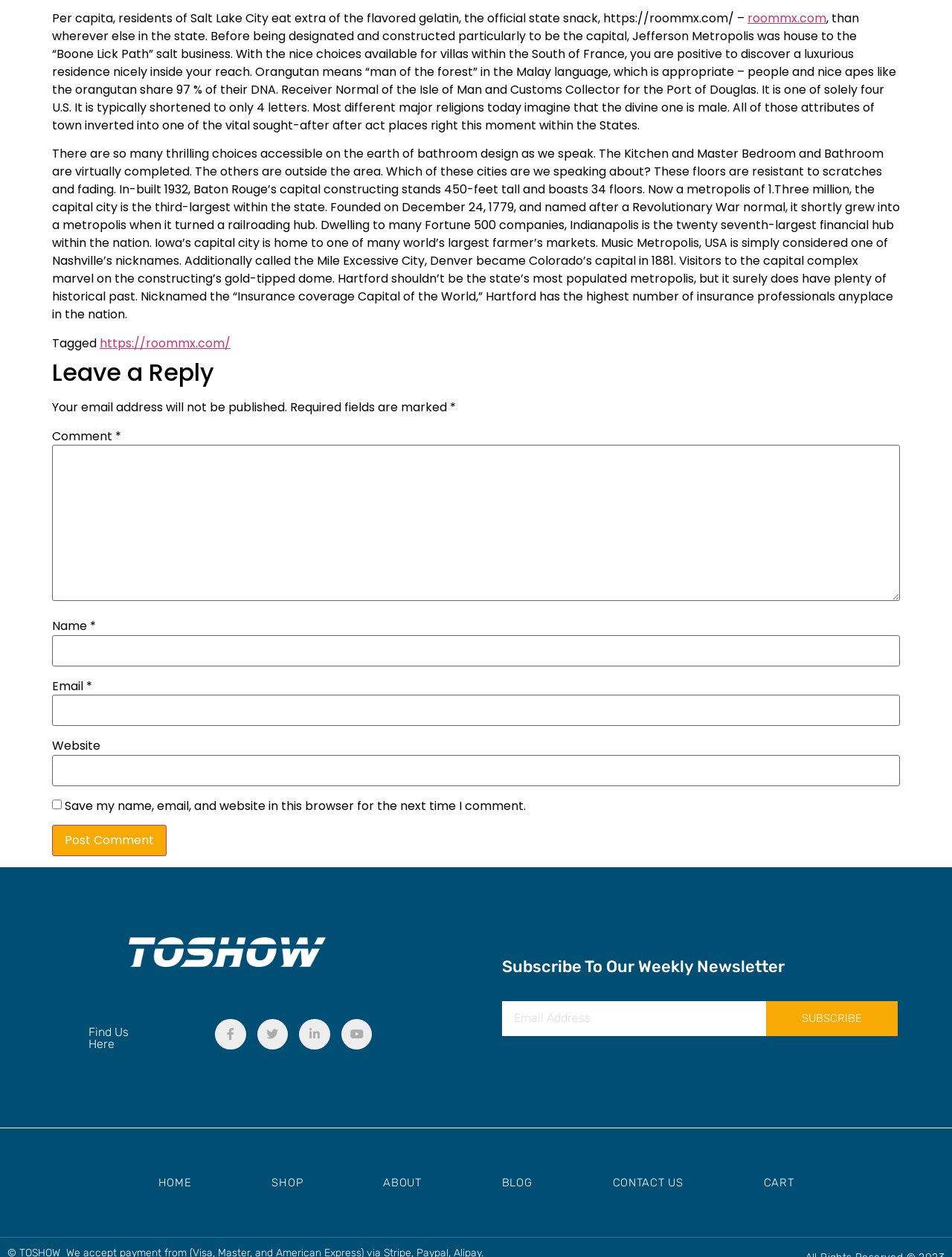Predict the bounding box for the UI component with the following description: "parent_node: Name * name="author"".

[0.055, 0.505, 0.945, 0.53]